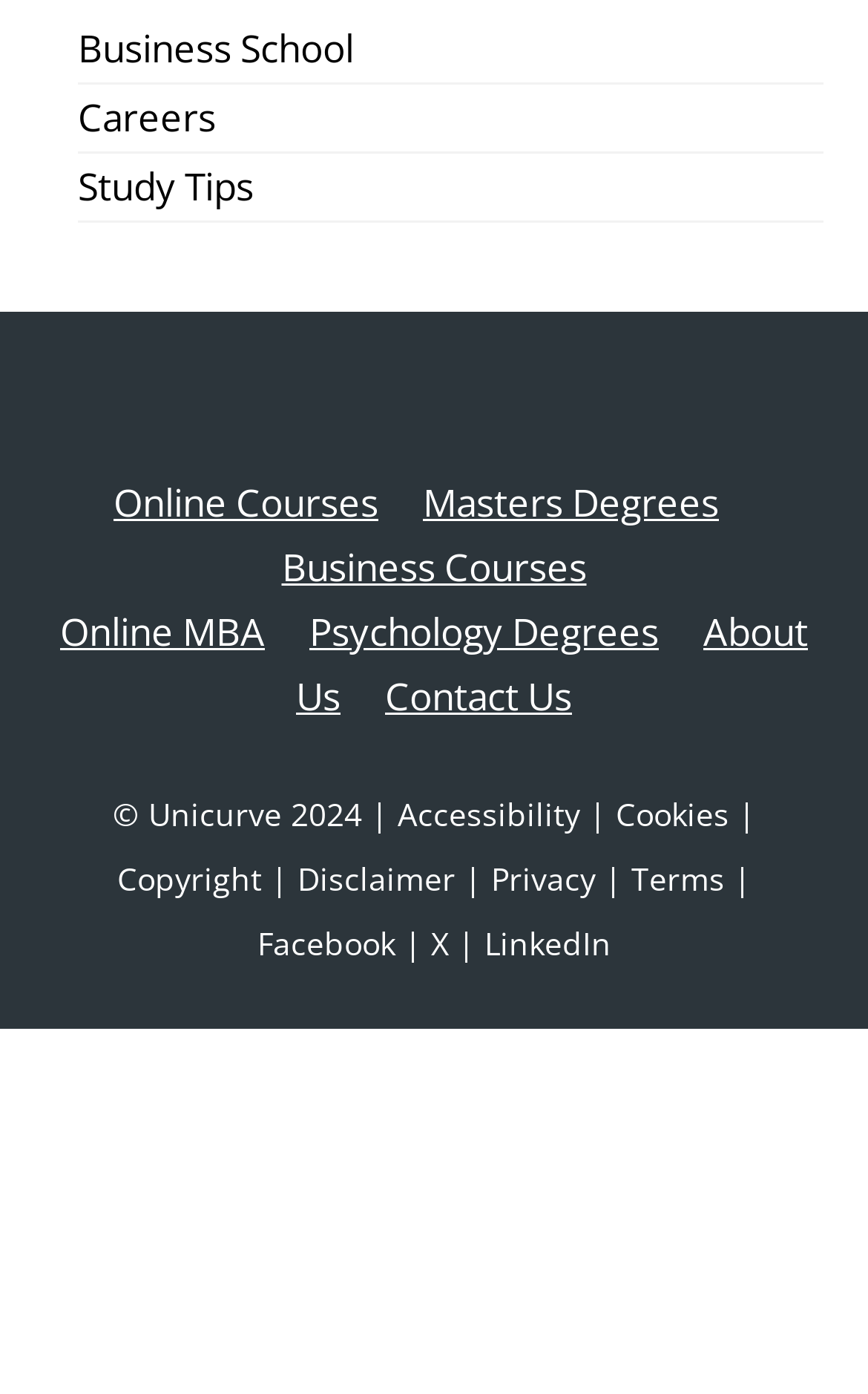What is the name of the business school?
Please look at the screenshot and answer using one word or phrase.

Unicurve